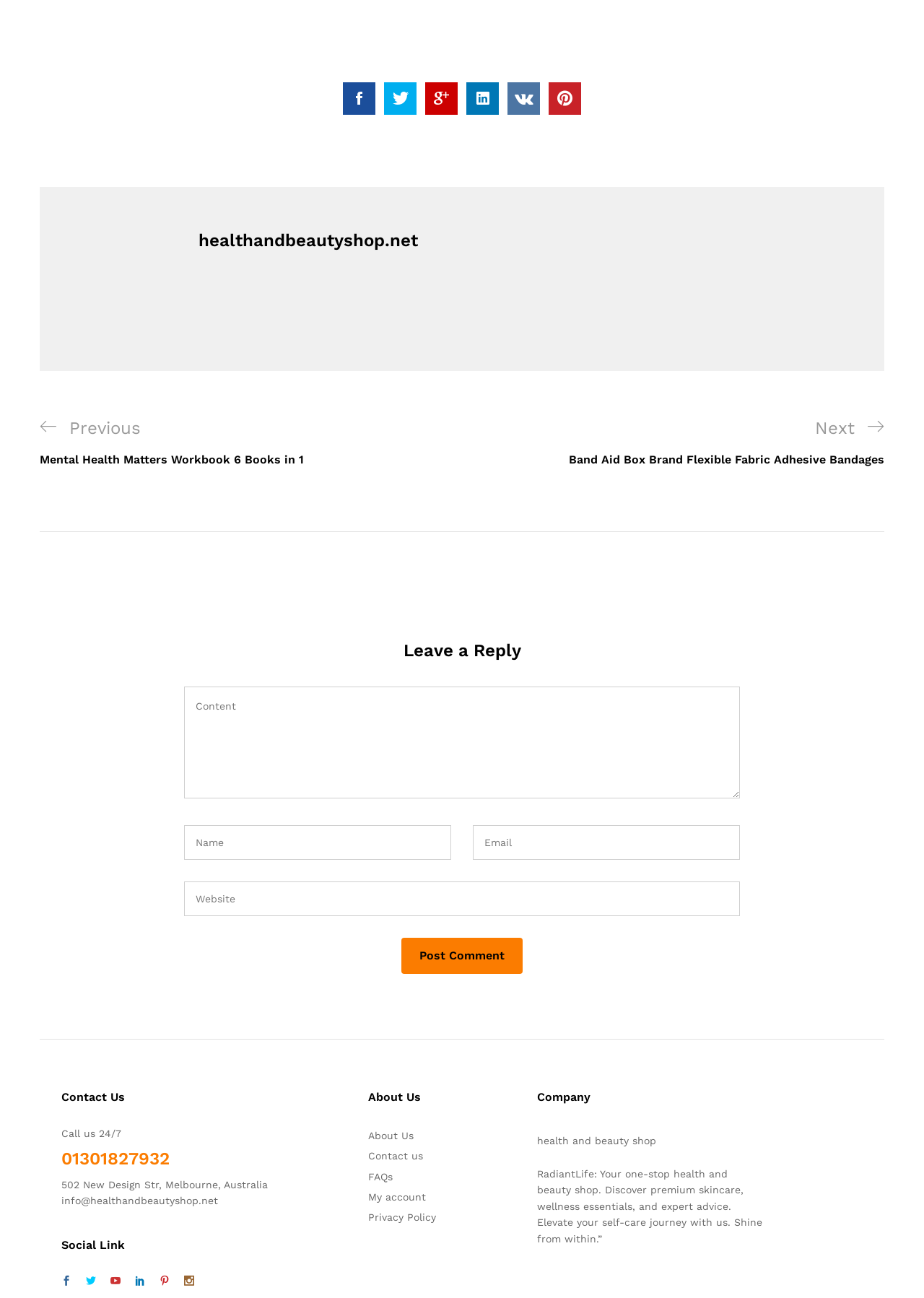What is the phone number to contact the company?
Using the image as a reference, give a one-word or short phrase answer.

01301827932